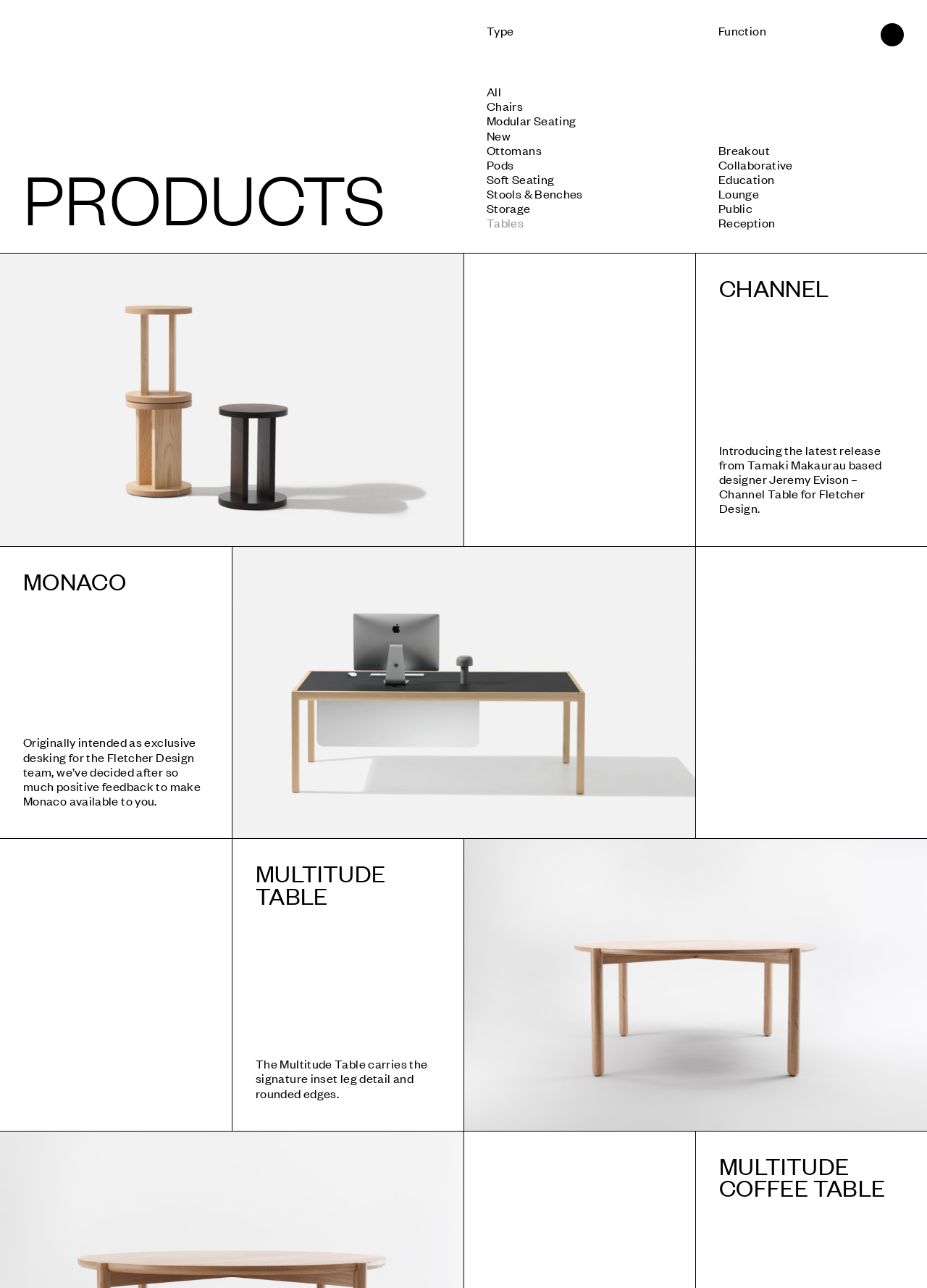Please respond to the question using a single word or phrase:
How many images are on the webpage?

4